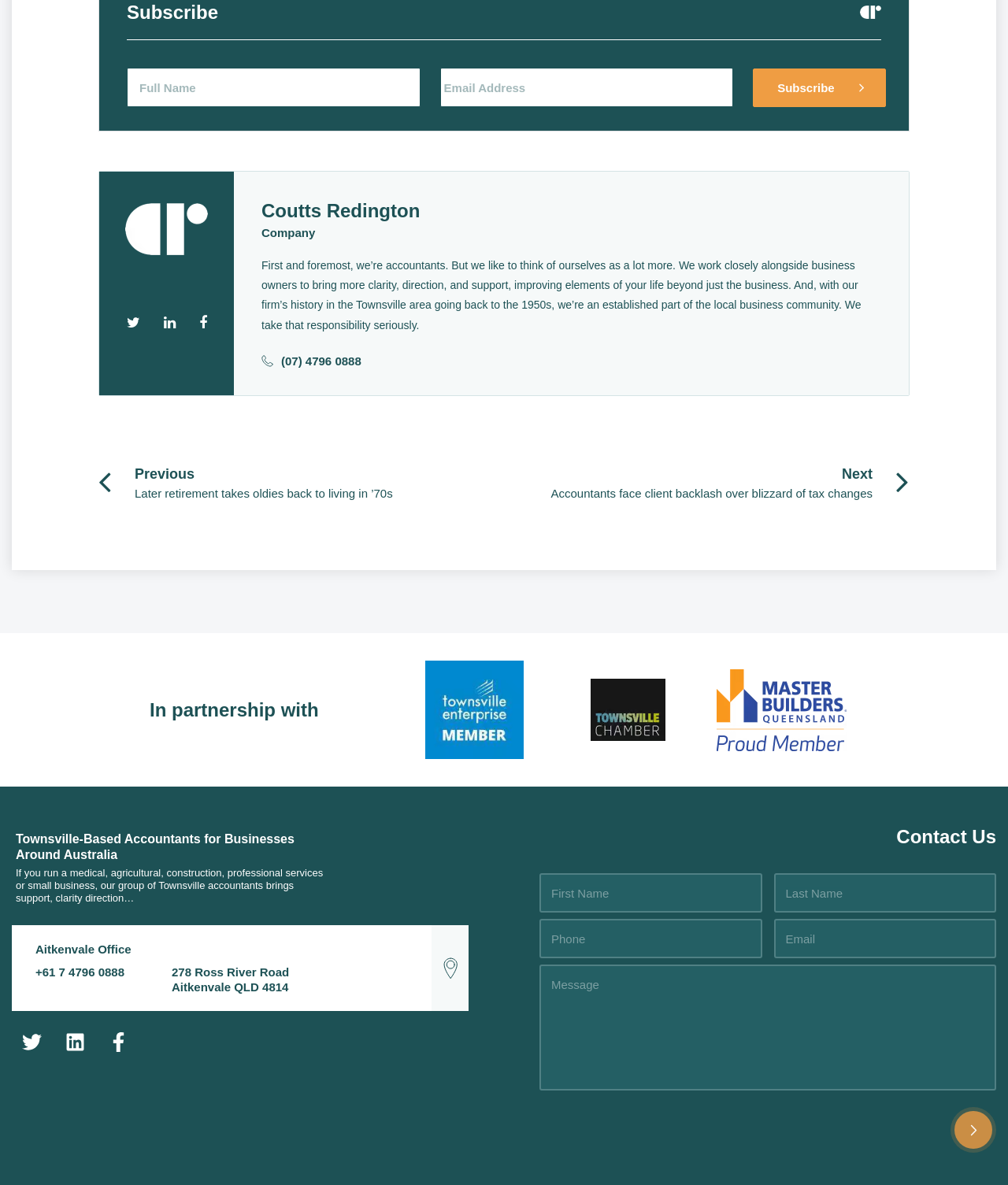Could you find the bounding box coordinates of the clickable area to complete this instruction: "Submit the contact form"?

[0.943, 0.934, 0.988, 0.973]